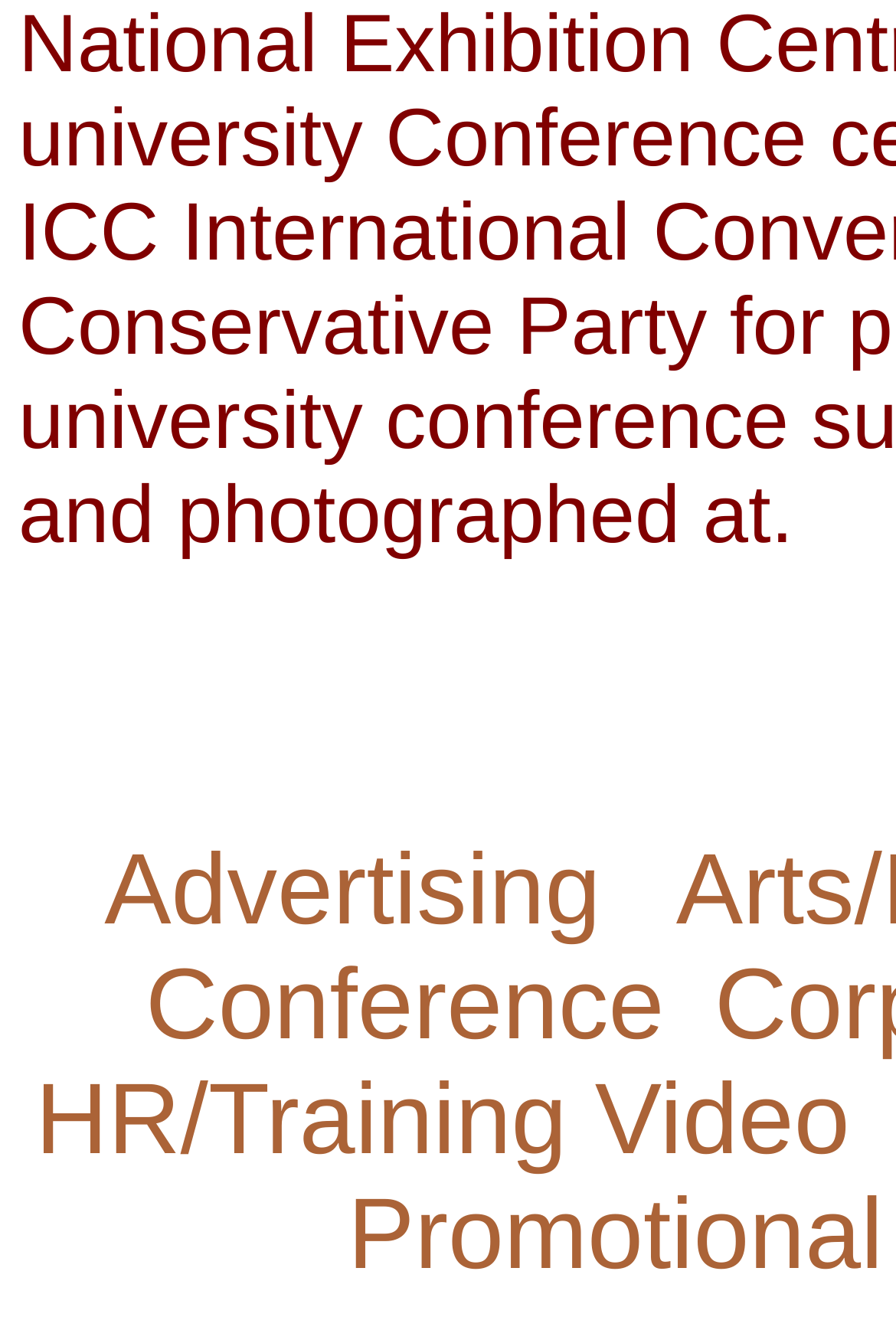Given the description of a UI element: "Conference", identify the bounding box coordinates of the matching element in the webpage screenshot.

[0.162, 0.715, 0.741, 0.798]